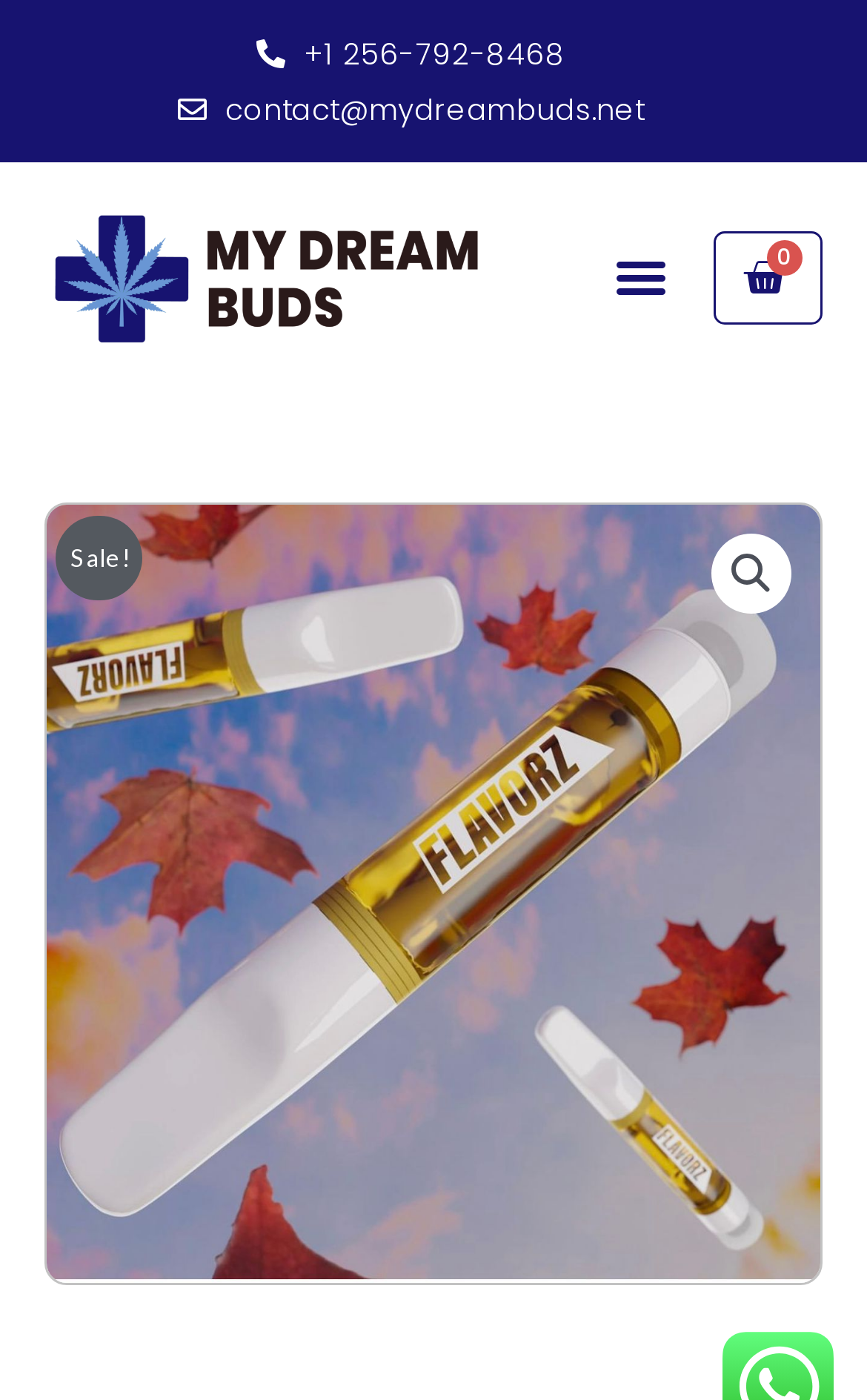Is the menu toggle button expanded? Please answer the question using a single word or phrase based on the image.

False